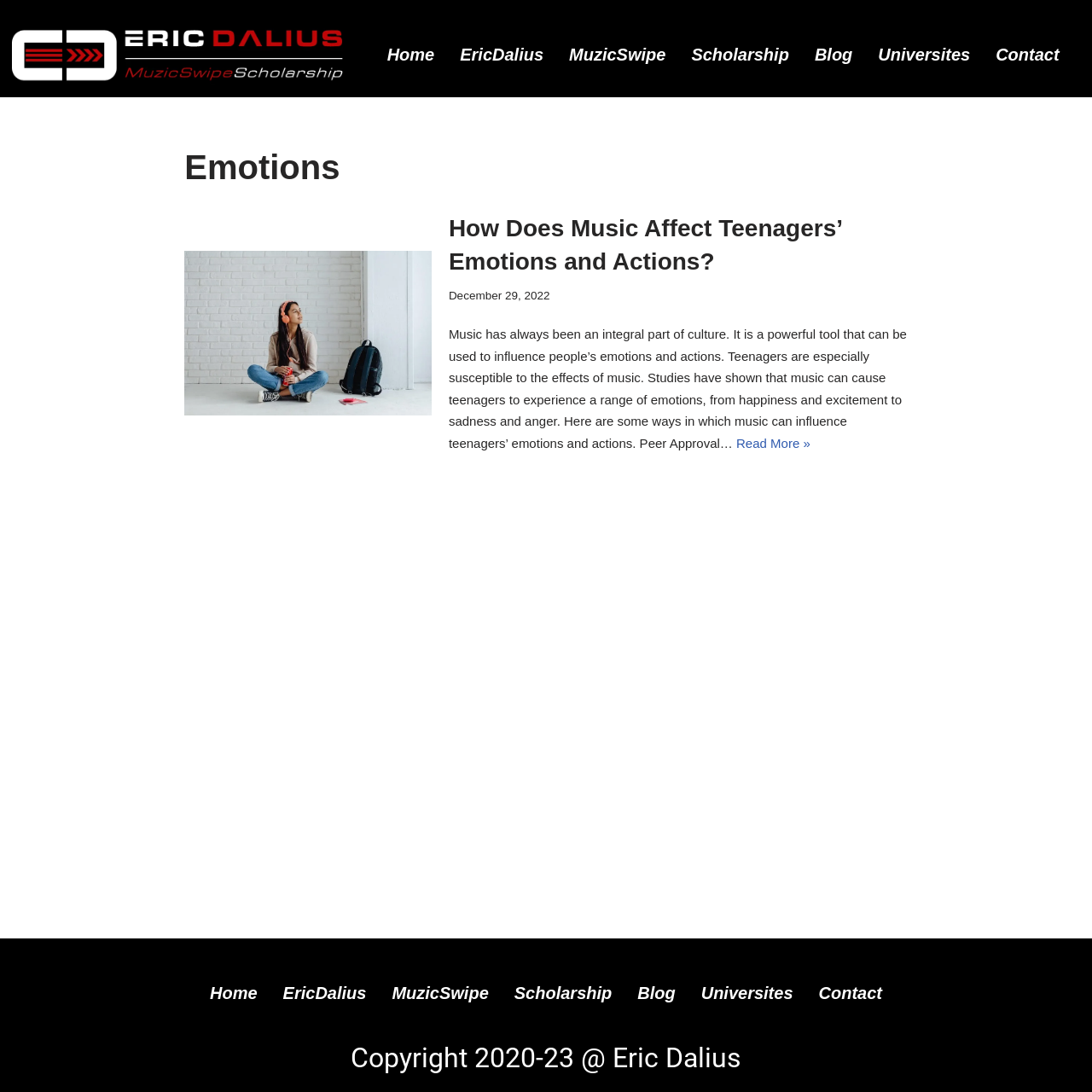Please identify the bounding box coordinates of the element's region that should be clicked to execute the following instruction: "Click the 'Home' link at the top". The bounding box coordinates must be four float numbers between 0 and 1, i.e., [left, top, right, bottom].

[0.343, 0.019, 0.41, 0.081]